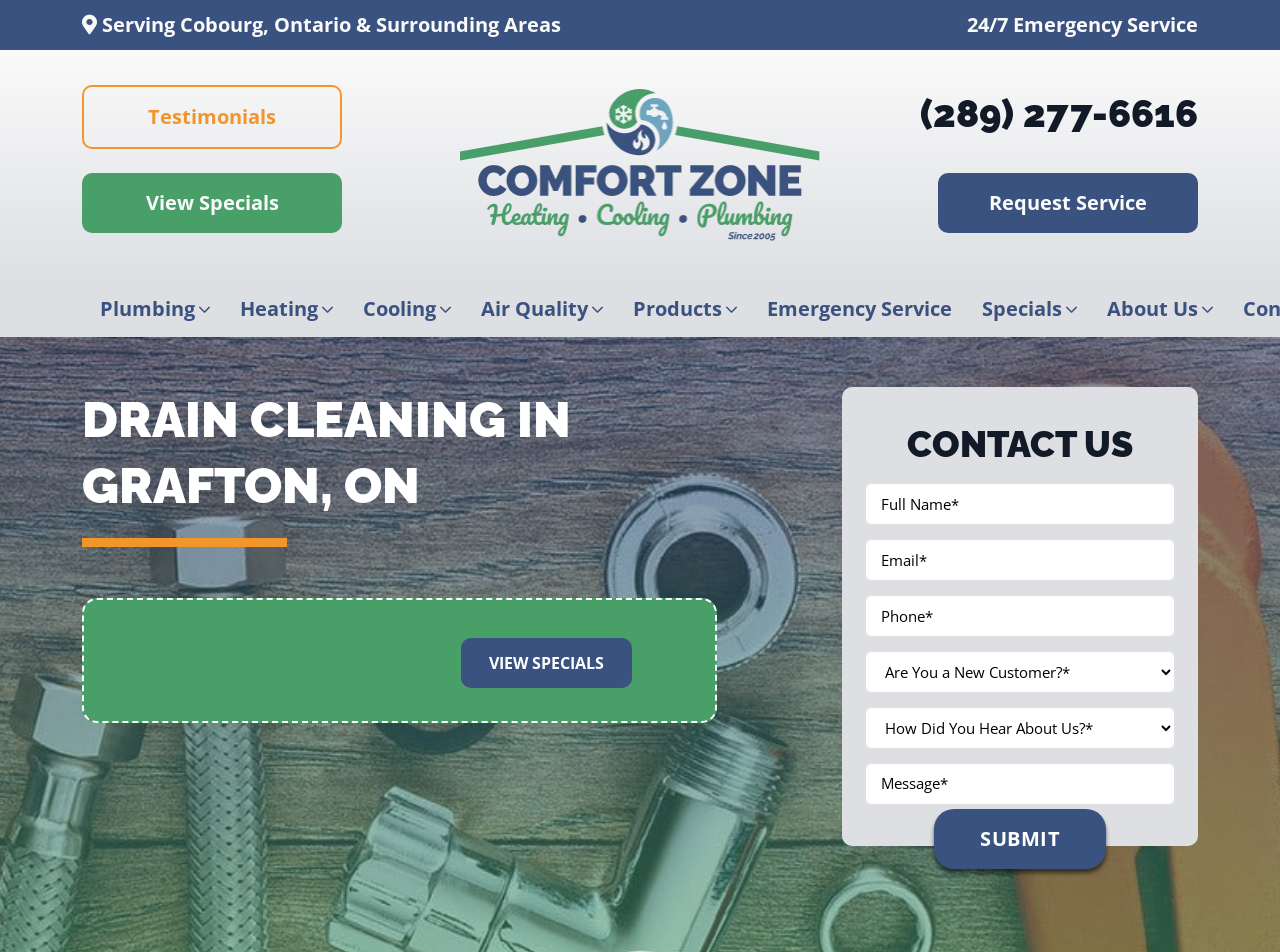Find the bounding box coordinates of the area to click in order to follow the instruction: "Click on the 'Testimonials' link".

[0.064, 0.089, 0.267, 0.156]